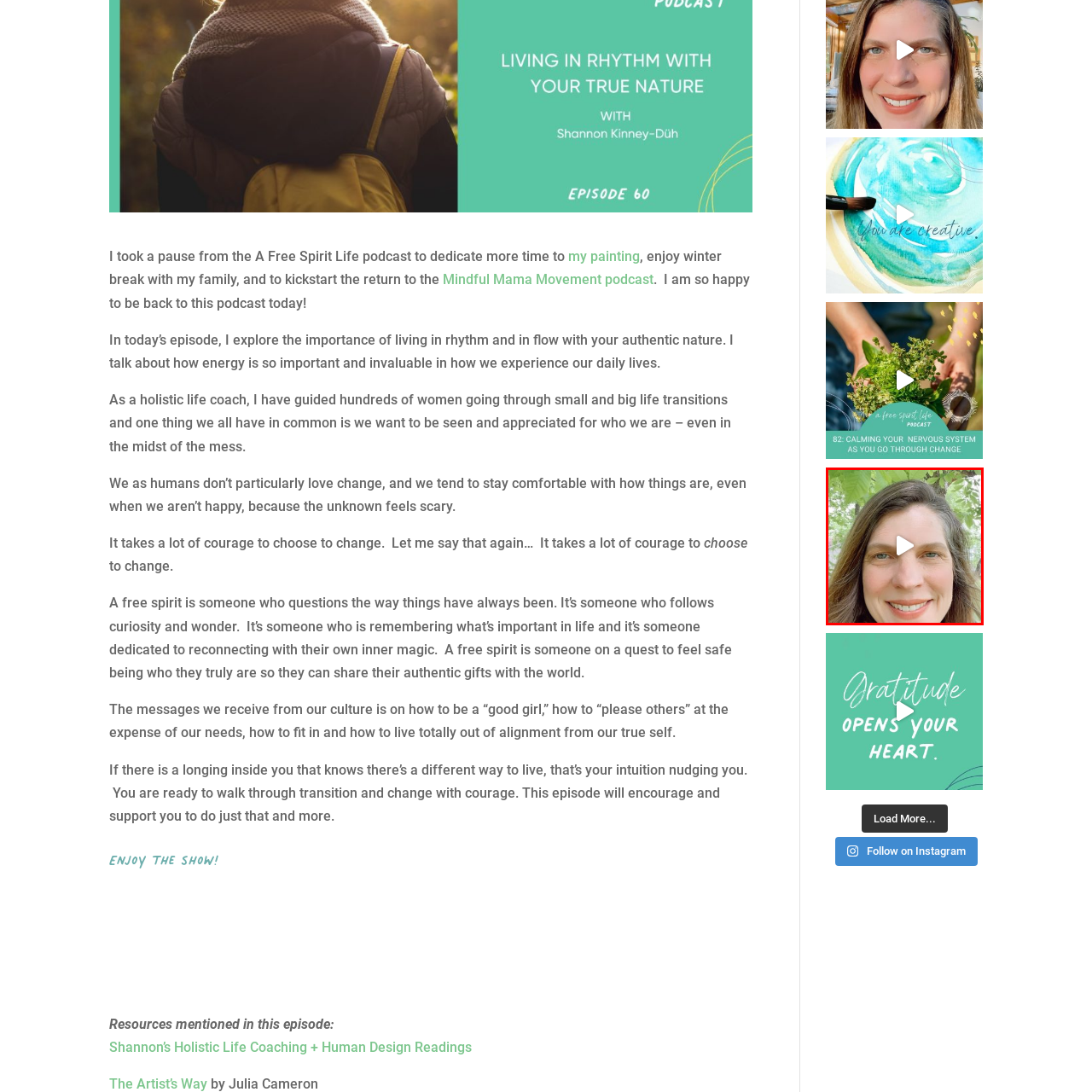What theme does the image represent?
Look at the image within the red bounding box and provide a single word or phrase as an answer.

Personal growth